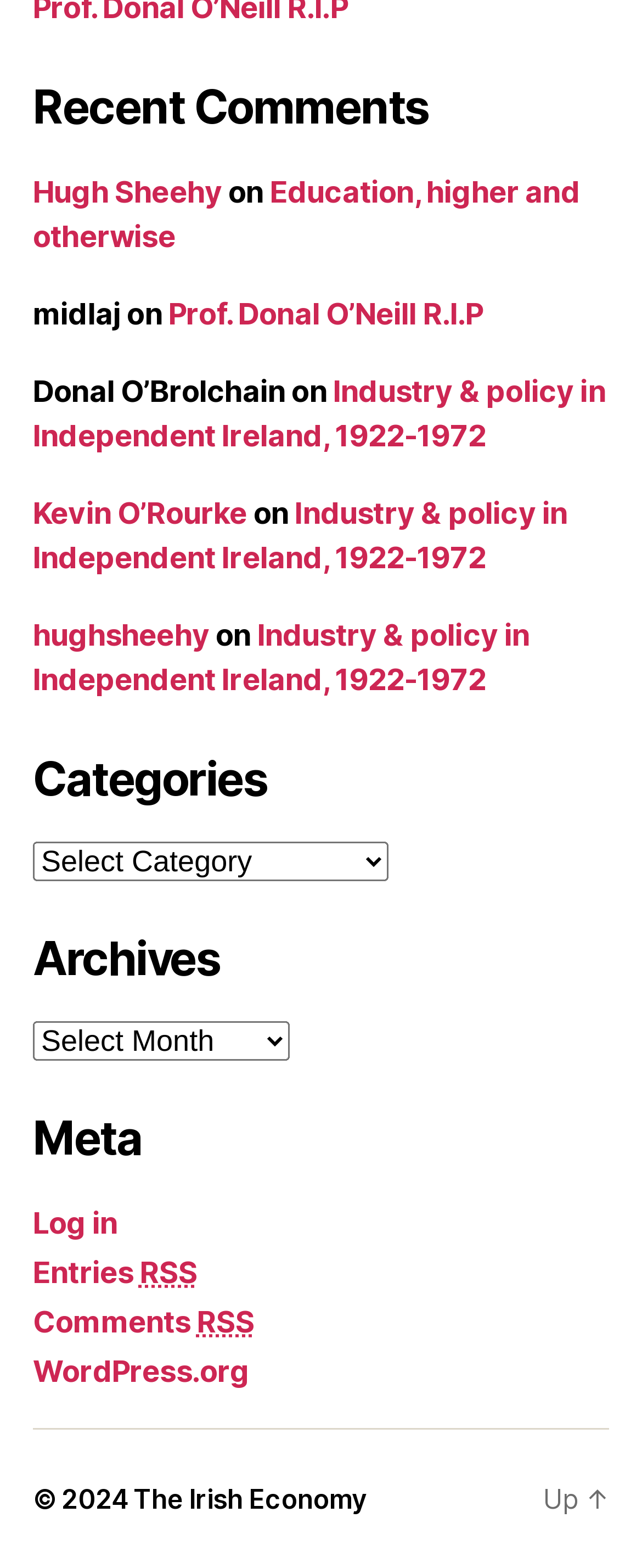Determine the bounding box coordinates for the UI element matching this description: "The Irish Economy".

[0.208, 0.945, 0.571, 0.967]